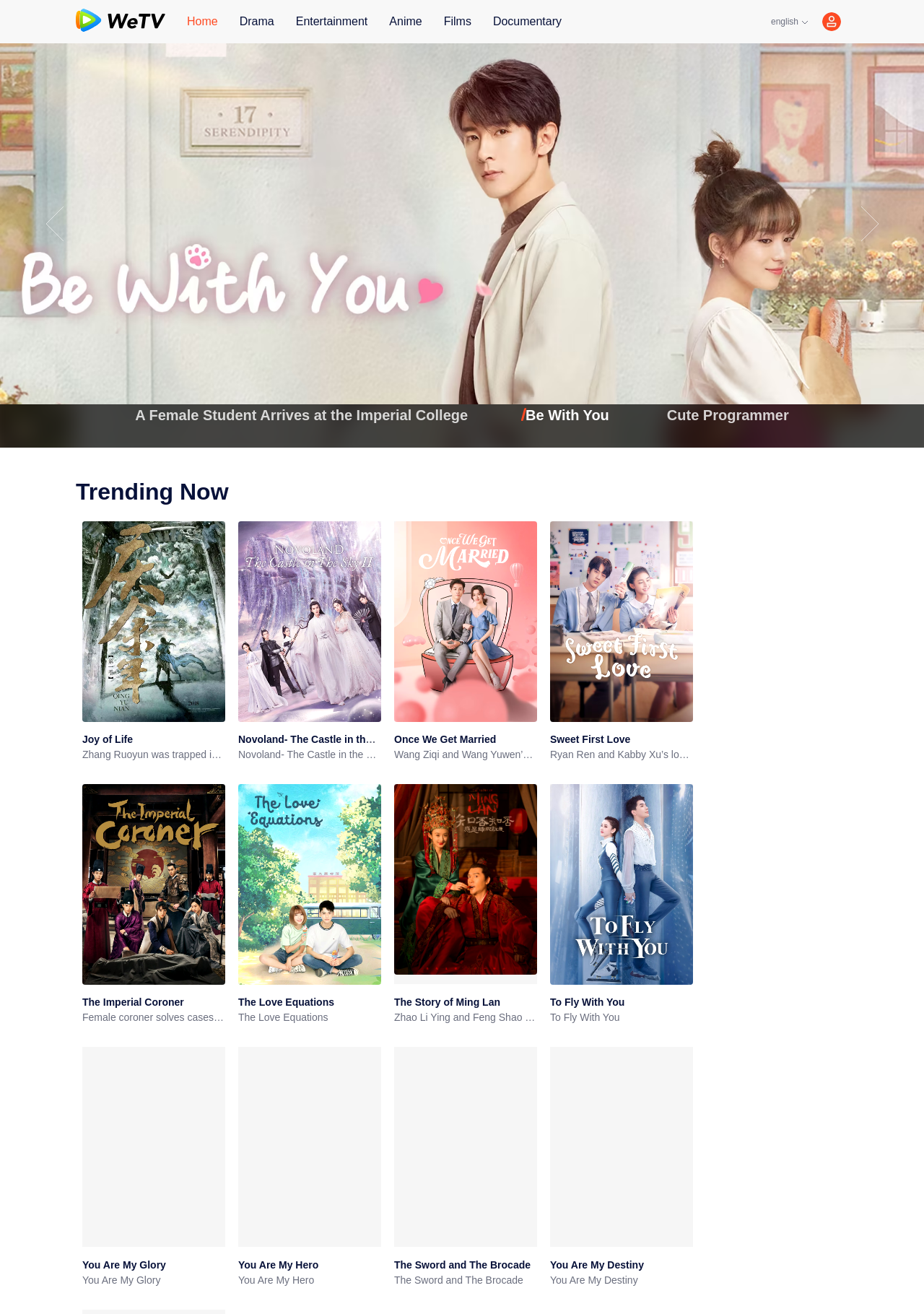Deliver a detailed narrative of the webpage's visual and textual elements.

This webpage appears to be a platform for streaming or browsing Chinese dramas and TV shows. At the top, there is a navigation menu with links to different categories, including "Home", "Drama", "Entertainment", "Anime", "Films", and "Documentary". To the right of the navigation menu, there is a small image and a text "english", indicating that the website is available in English.

Below the navigation menu, there is a section titled "Trending Now" that features a list of popular TV shows. Each show is represented by an image, a heading with the show's title, a link to the show's page, and a brief paragraph summarizing the show's plot. The shows are arranged in a grid layout, with three columns and multiple rows.

The TV shows listed include "Joy of Life", "Novoland- The Castle in the Sky S2", "Once We Get Married", "Sweet First Love", "The Imperial Coroner", "The Love Equations", "The Story of Ming Lan", "To Fly With You", "You Are My Glory", "You Are My Hero", "The Sword and The Brocade", and "You Are My Destiny". Each show's image is accompanied by a heading and a link to the show's page, and a brief paragraph summarizing the show's plot.

There are also two small images at the top-left and top-right corners of the page, which may be logos or icons. Additionally, there is an image at the bottom-left corner of the page, which may be an advertisement or a promotional image.